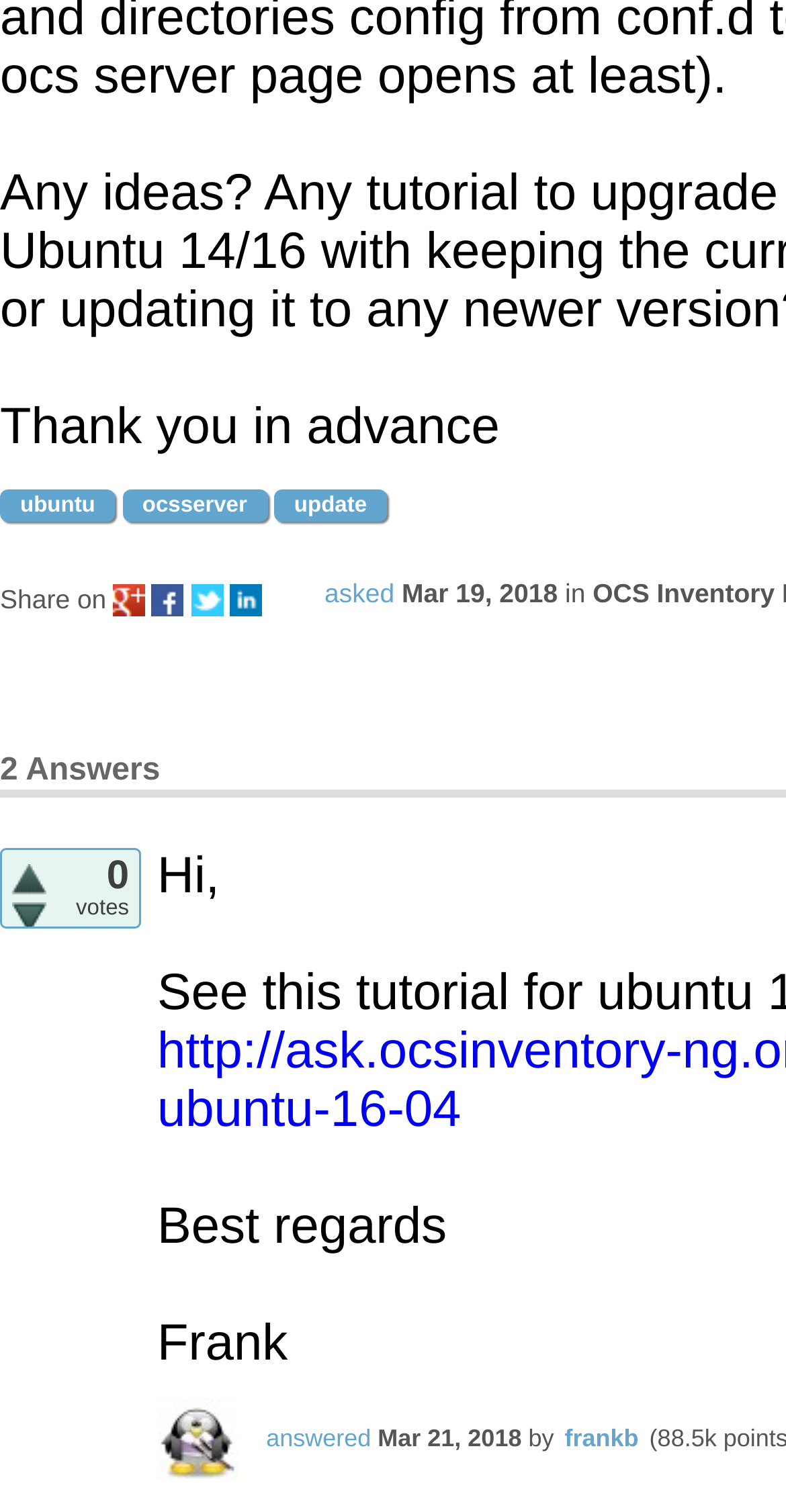What is the reputation of the person who answered?
Using the information from the image, answer the question thoroughly.

The person who answered, Frank, has a reputation of 88.5k, as indicated by the text '(88.5k)' next to his username.